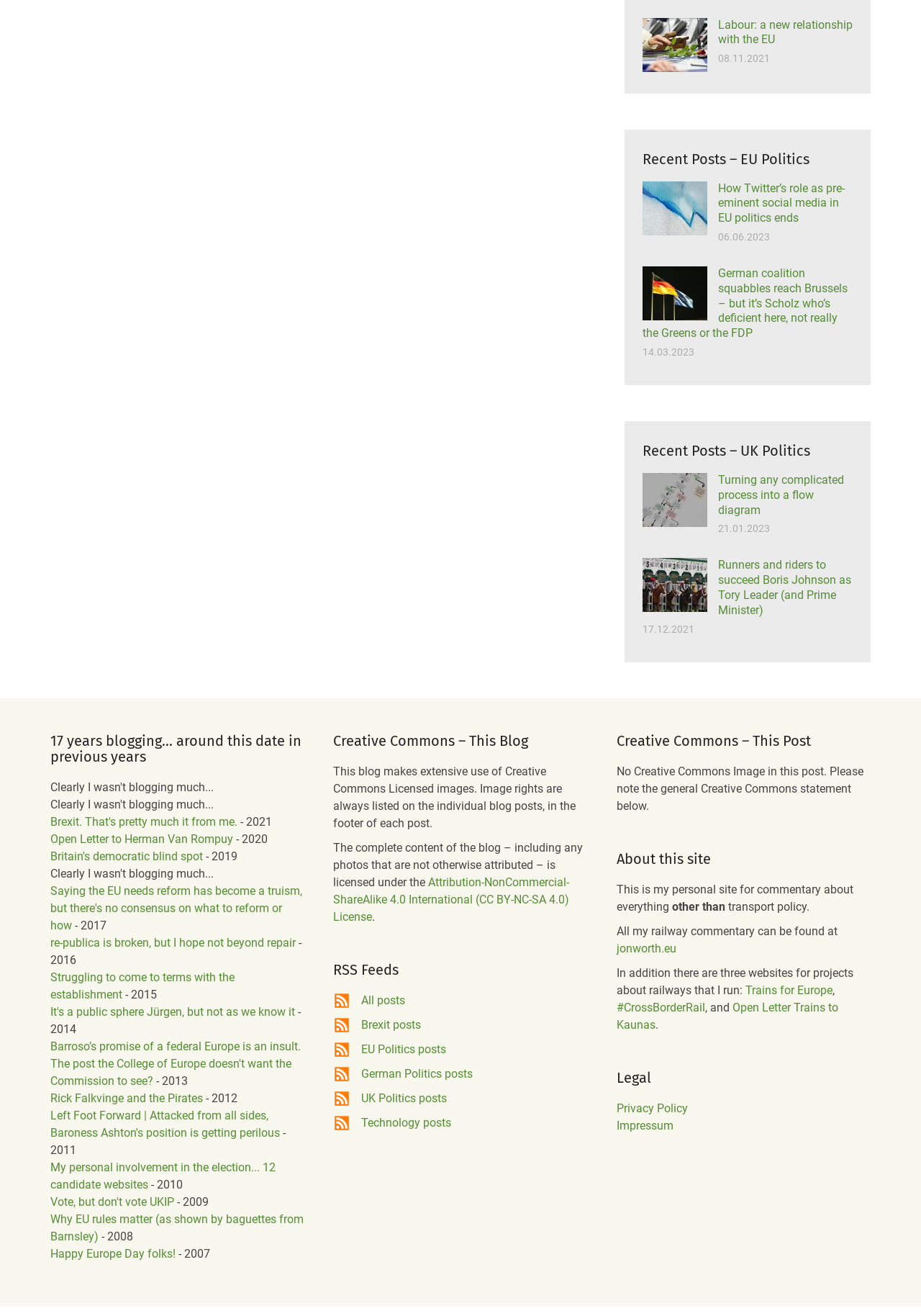Identify the coordinates of the bounding box for the element described below: "Preventative Body/Mind/Spirit Health". Return the coordinates as four float numbers between 0 and 1: [left, top, right, bottom].

None